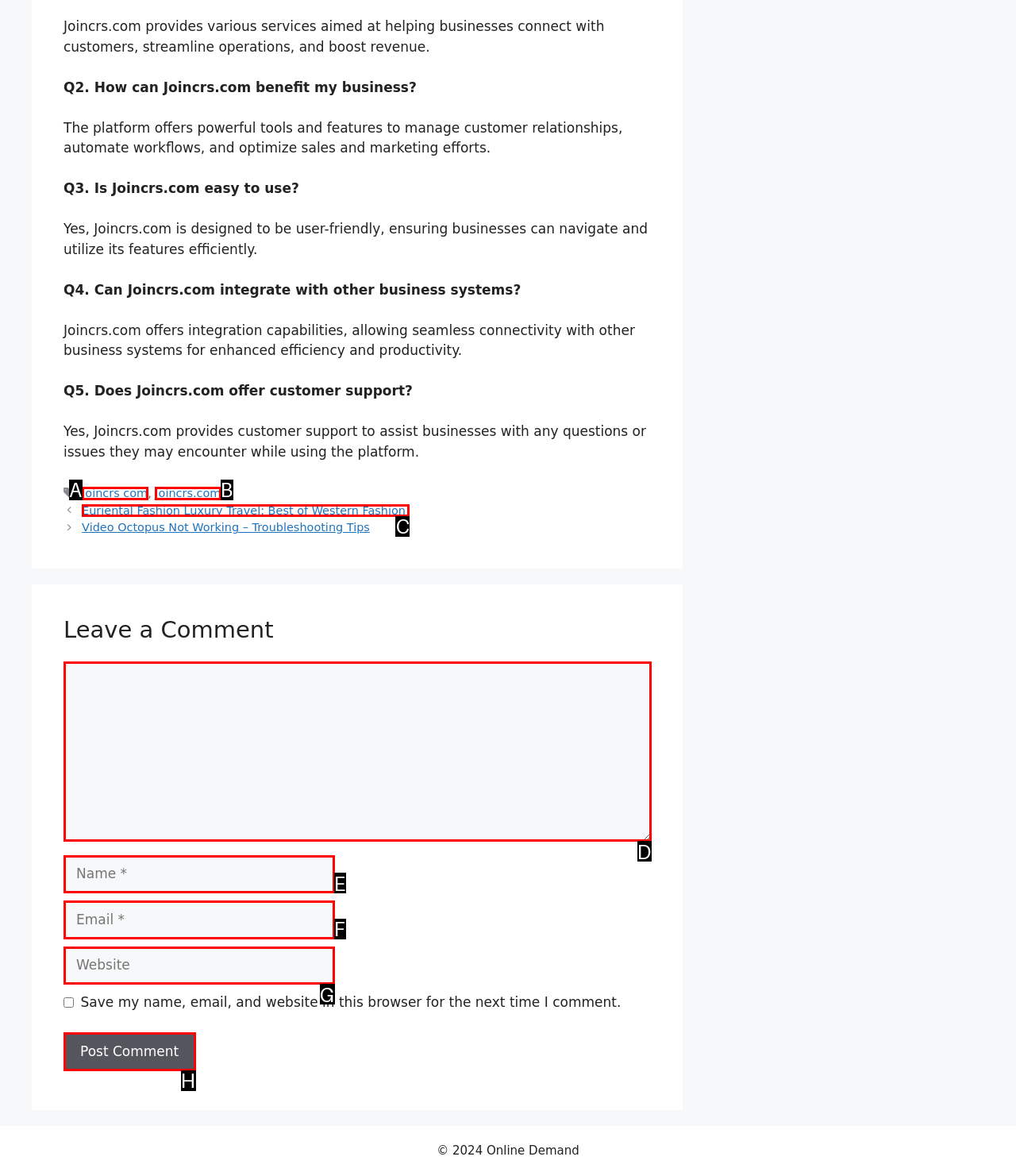Point out the HTML element I should click to achieve the following: Follow SpeedyPaper on Facebook Reply with the letter of the selected element.

None